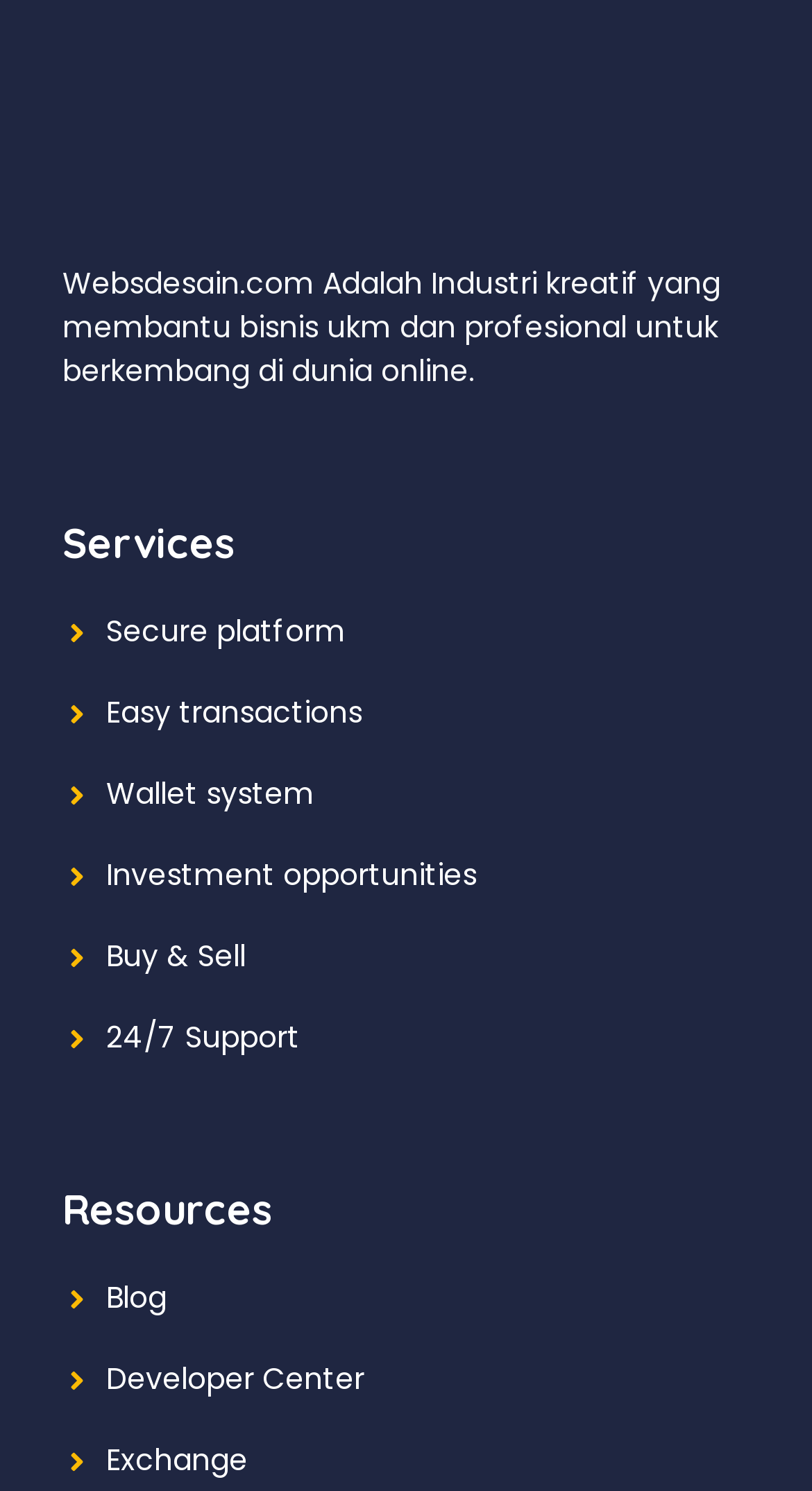Find the bounding box coordinates of the element I should click to carry out the following instruction: "Visit the Vellum Blog".

None